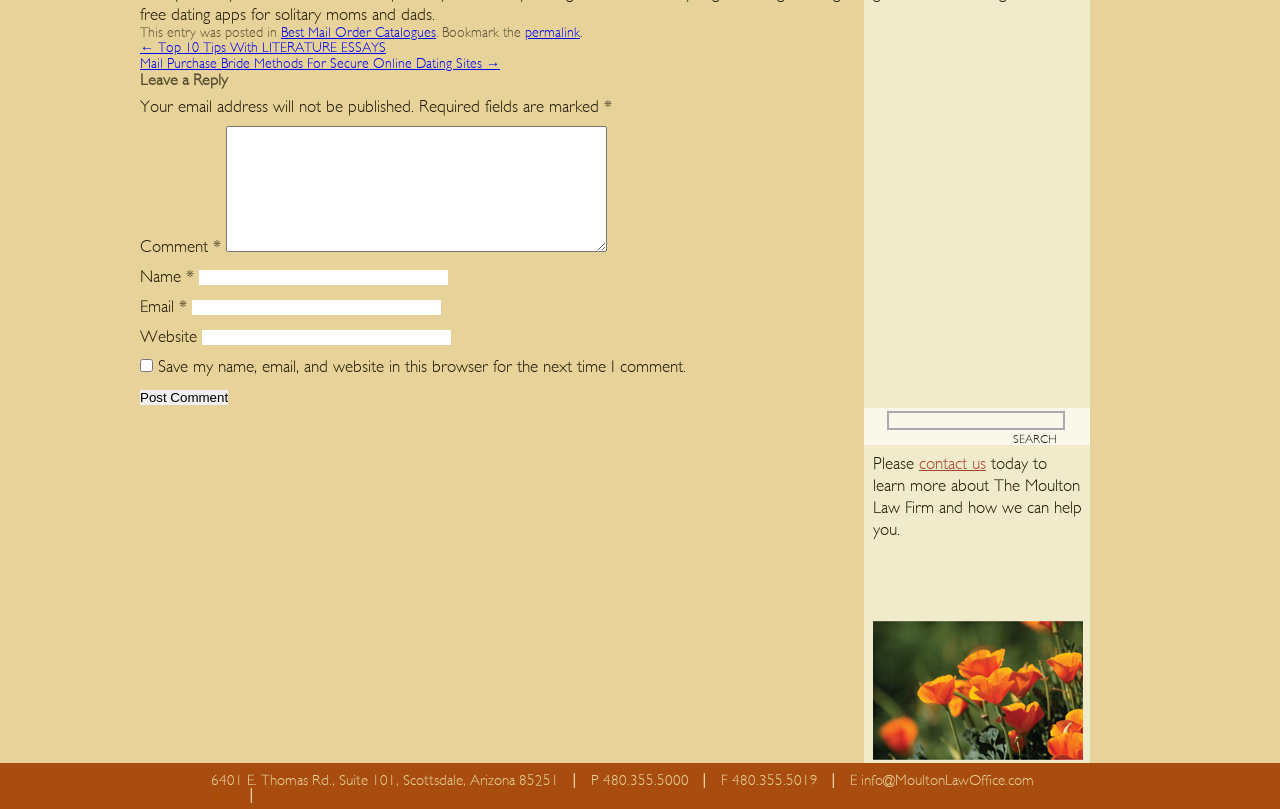What is the function of the 'Save my name, email, and website in this browser for the next time I comment' checkbox?
Answer with a single word or short phrase according to what you see in the image.

To save user information